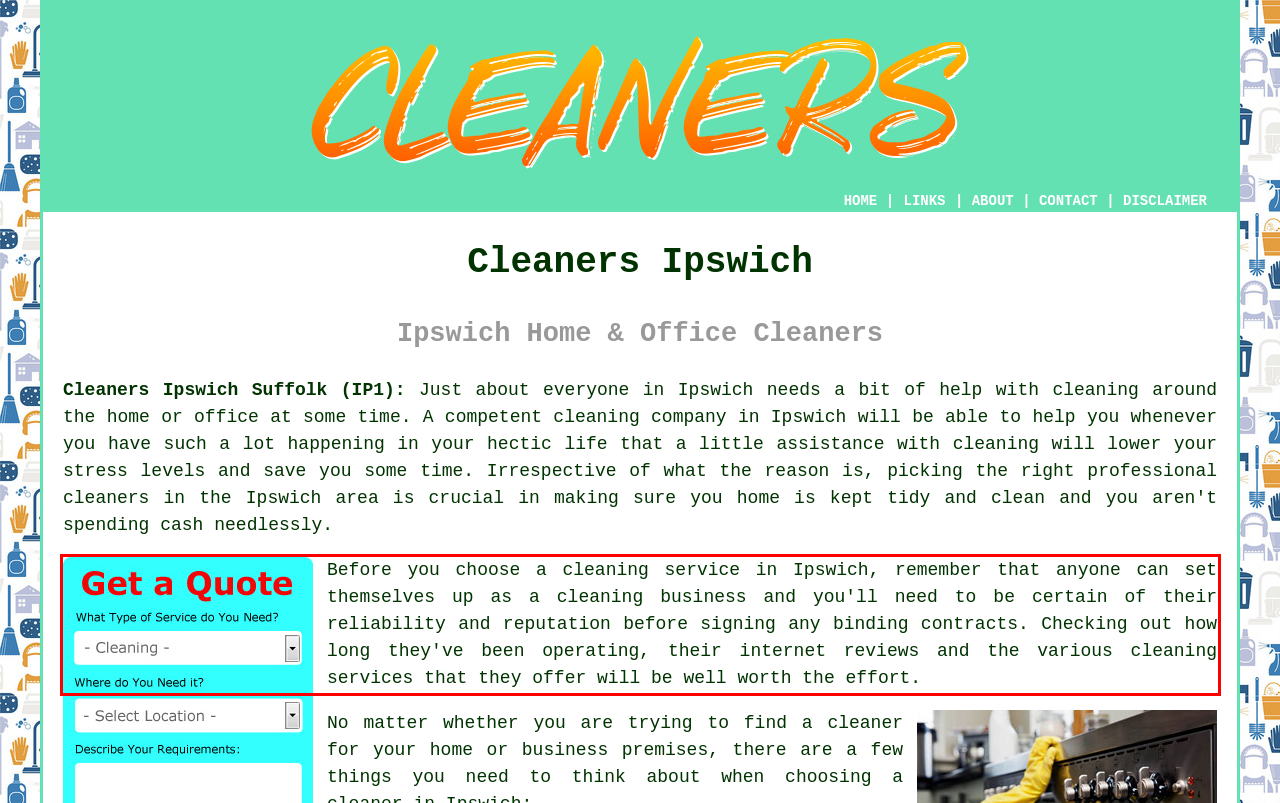There is a screenshot of a webpage with a red bounding box around a UI element. Please use OCR to extract the text within the red bounding box.

Before you choose a cleaning service in Ipswich, remember that anyone can set themselves up as a cleaning business and you'll need to be certain of their reliability and reputation before signing any binding contracts. Checking out how long they've been operating, their internet reviews and the various cleaning services that they offer will be well worth the effort.